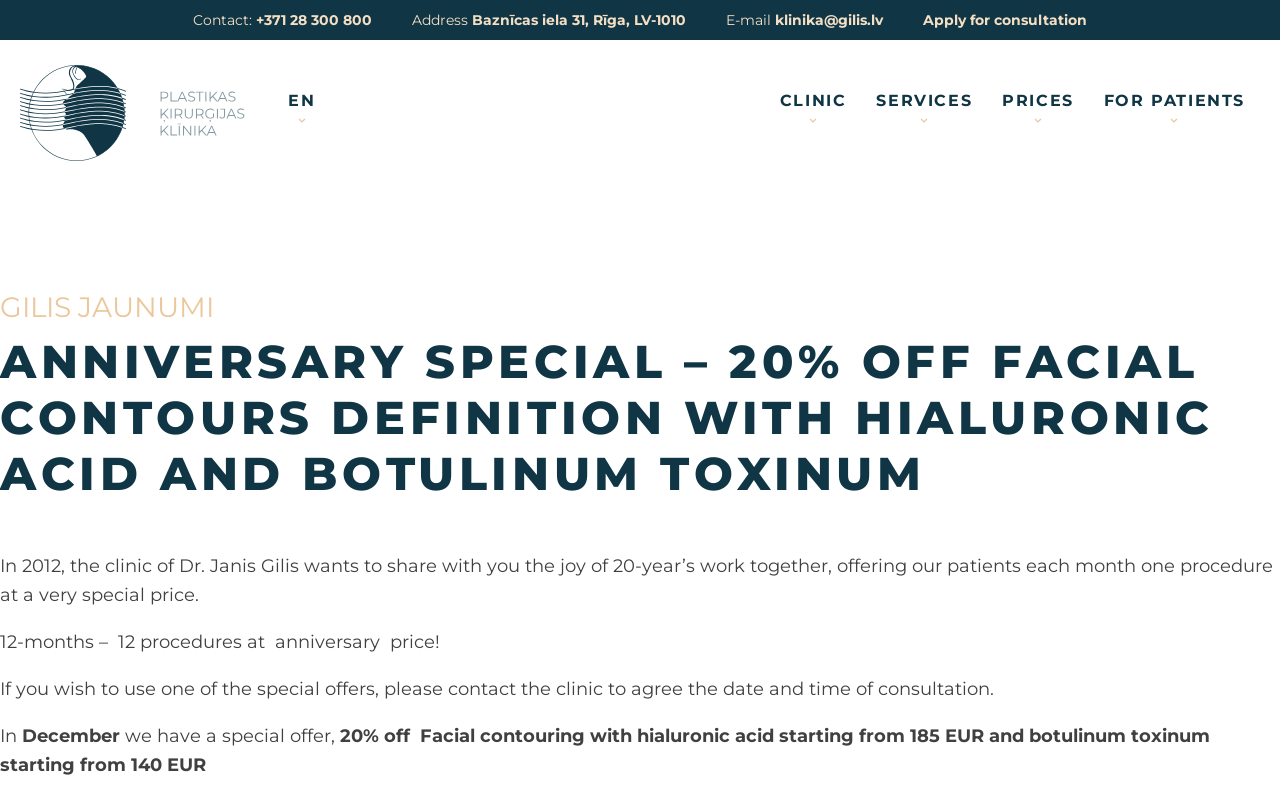Locate the bounding box coordinates of the clickable region to complete the following instruction: "Apply for consultation."

[0.721, 0.014, 0.849, 0.036]